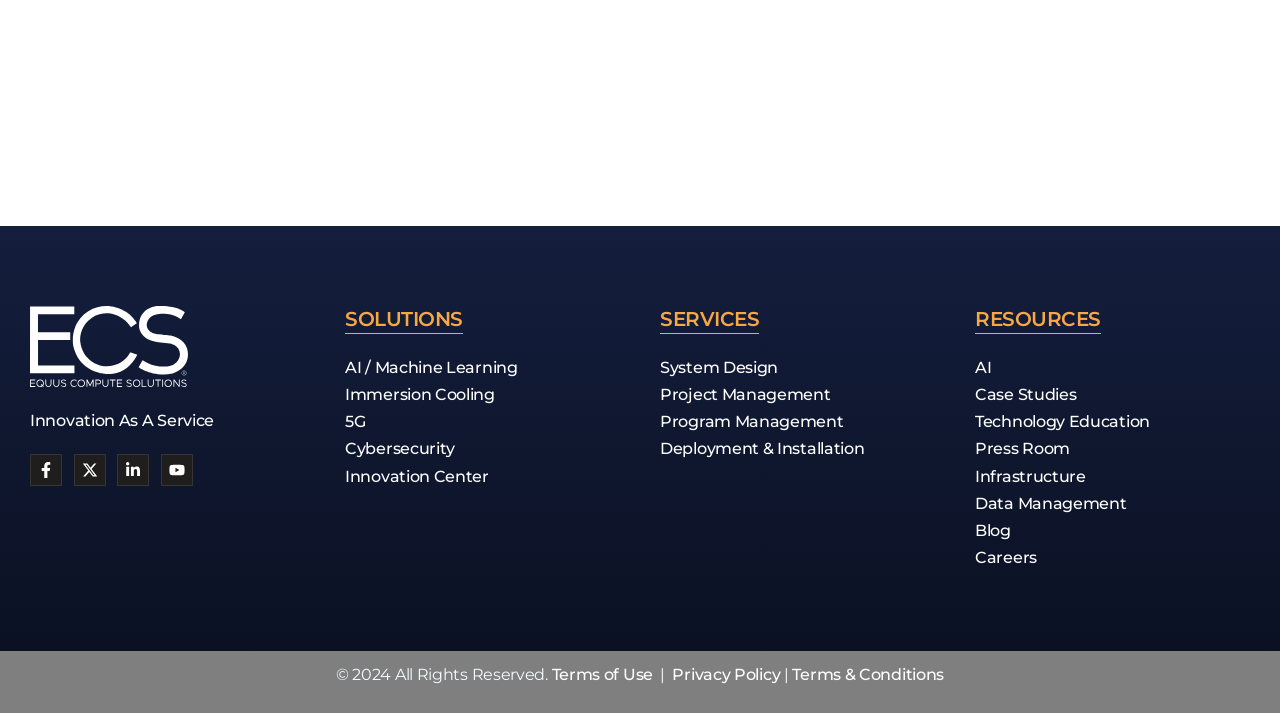Please respond to the question using a single word or phrase:
What is the company's slogan?

Innovation As A Service